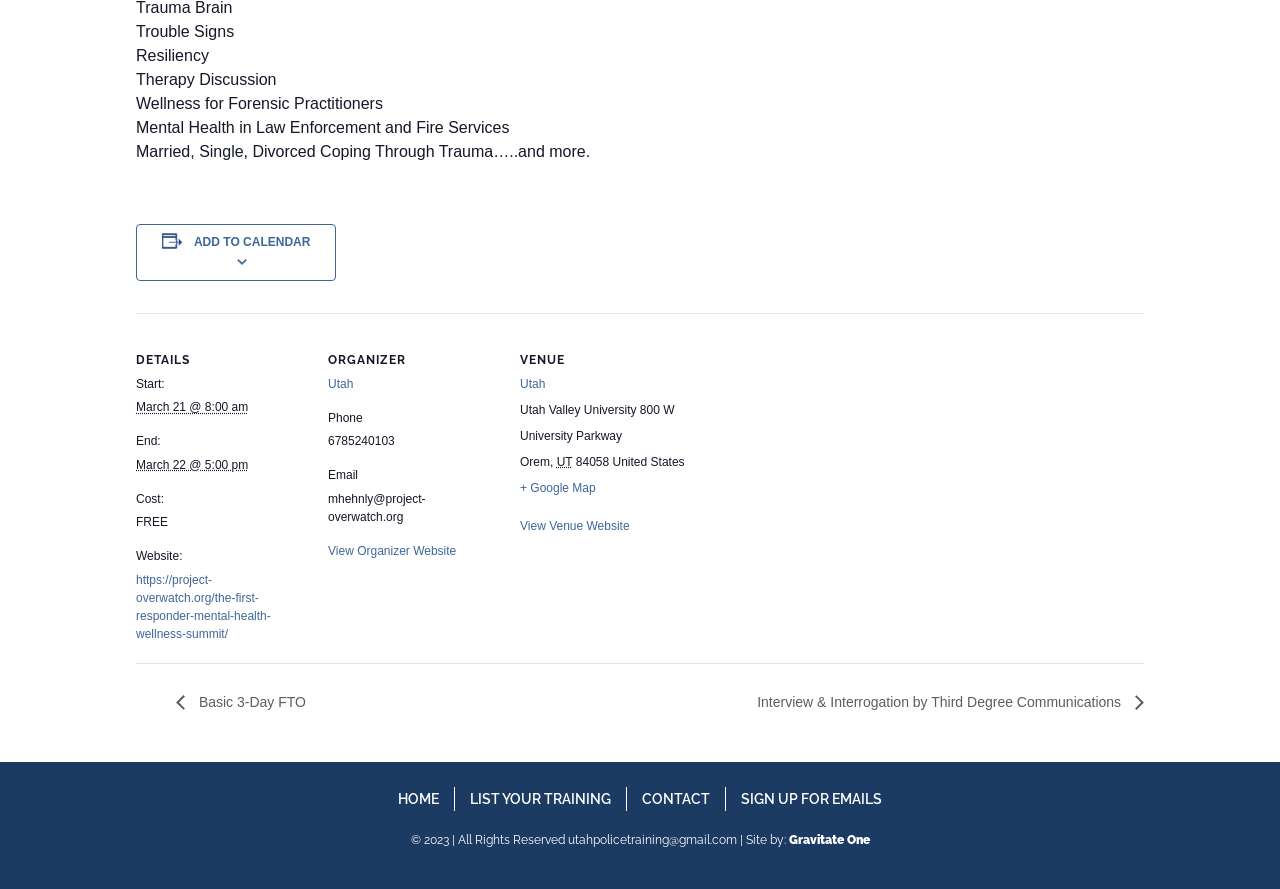Please identify the bounding box coordinates of the region to click in order to complete the given instruction: "Open the venue location map". The coordinates should be four float numbers between 0 and 1, i.e., [left, top, right, bottom].

[0.556, 0.388, 0.721, 0.625]